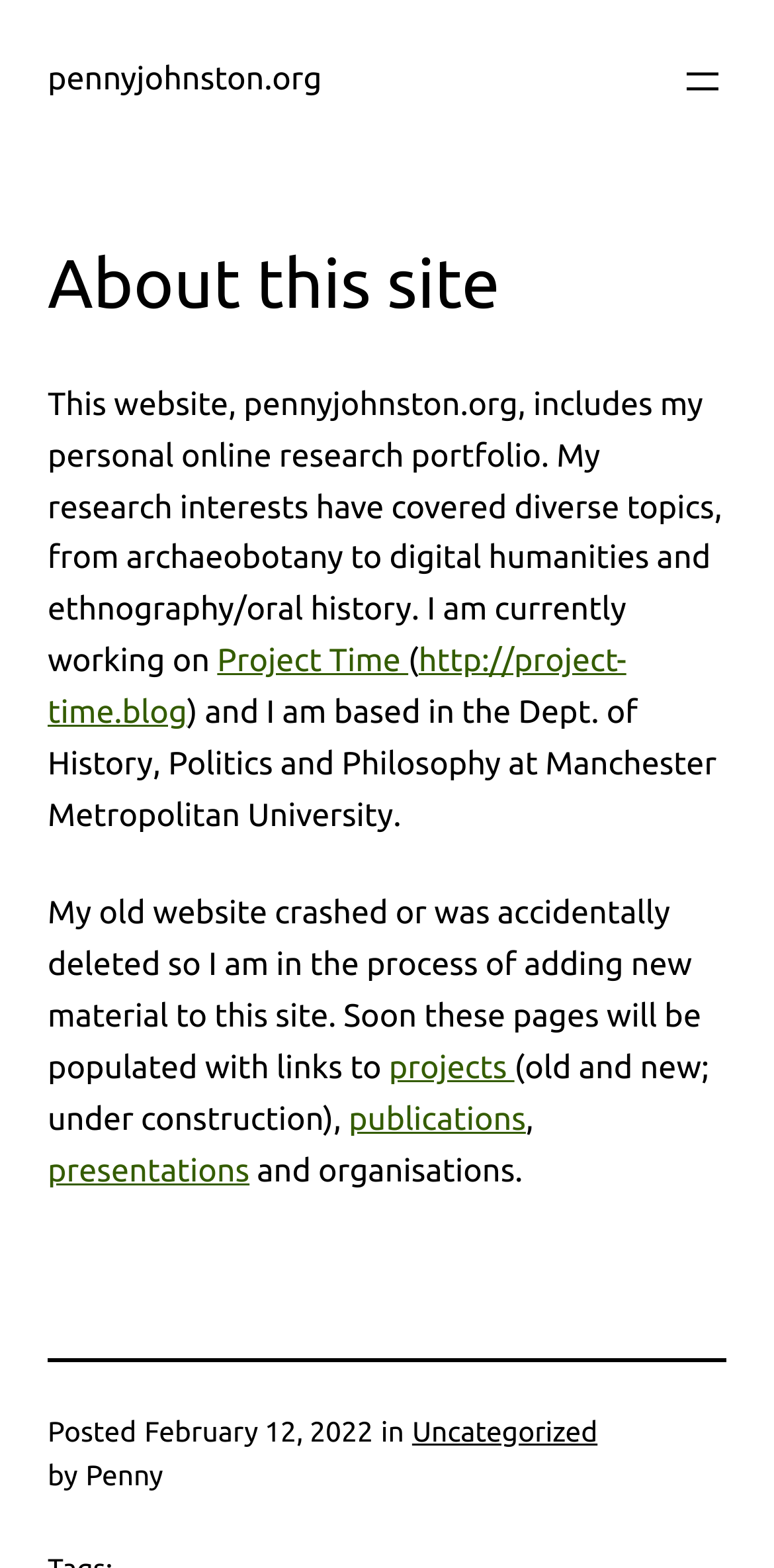Please identify and generate the text content of the webpage's main heading.

About this site